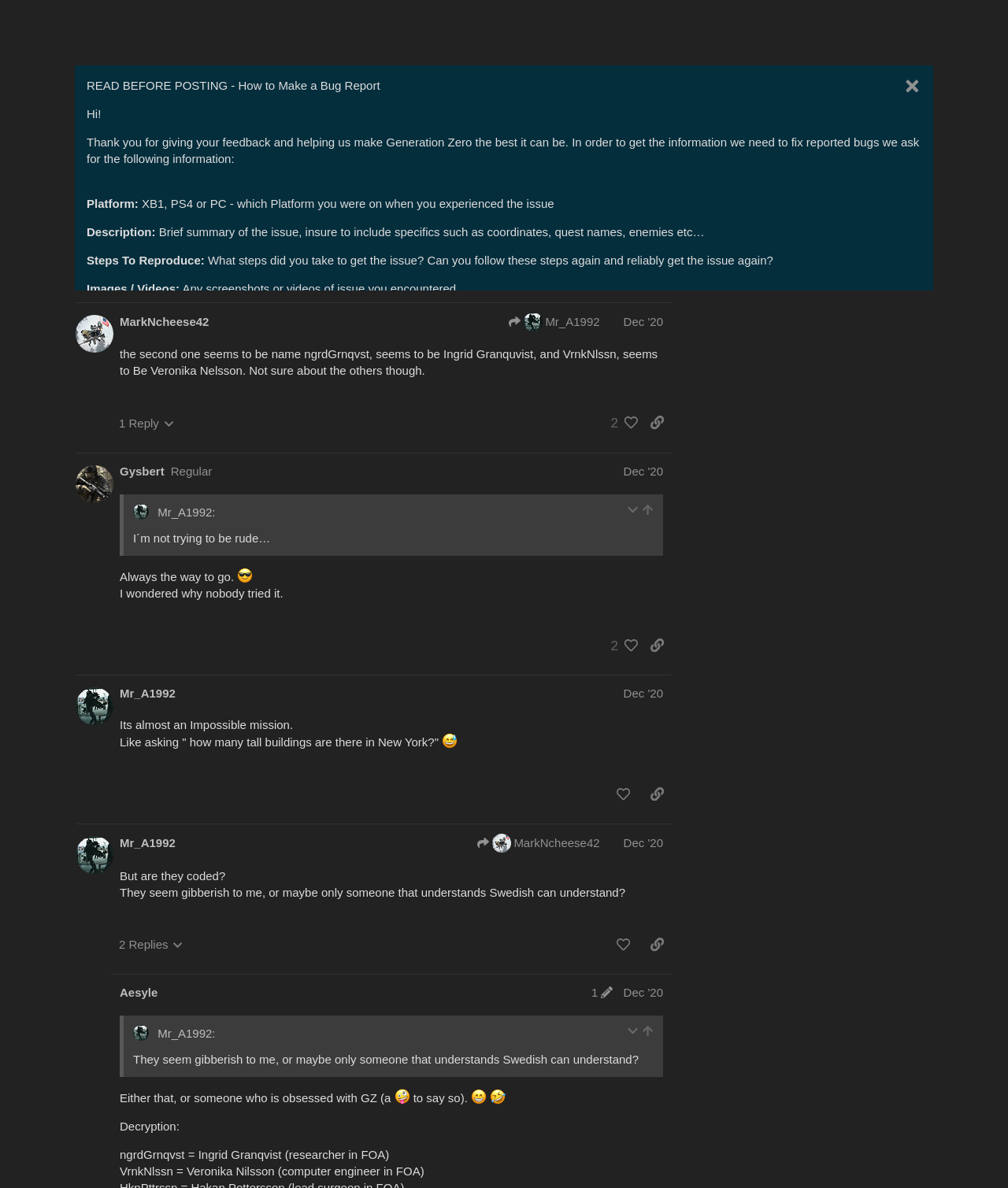Examine the image and give a thorough answer to the following question:
What is the name of the forum?

The name of the forum can be found in the top-left corner of the webpage, where it says 'Generation Zero Forum' in a link element.